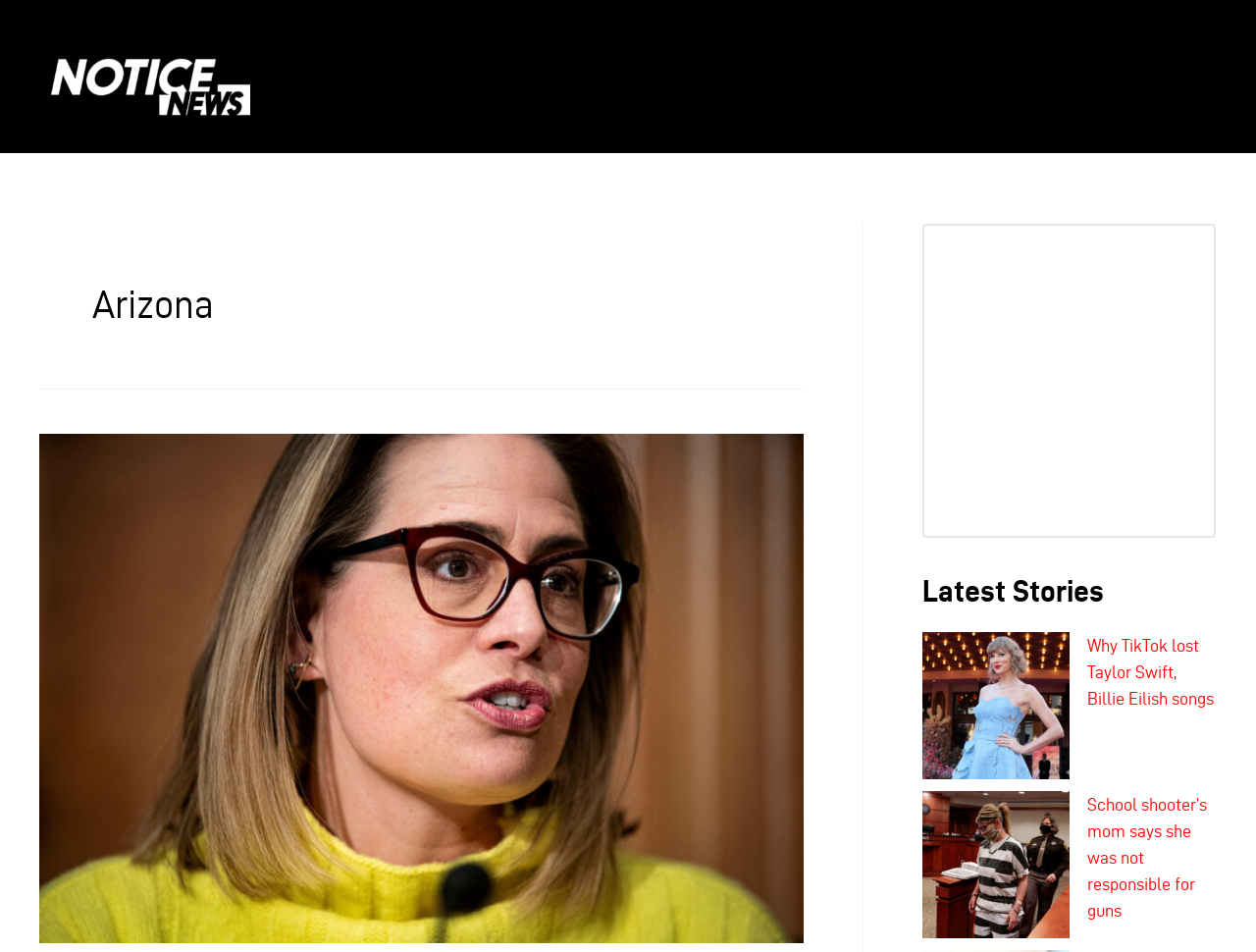Review the image closely and give a comprehensive answer to the question: What is the name of the news website?

The name of the news website can be determined by looking at the top-left corner of the webpage, where the logo and text 'NOTICE News' are displayed.